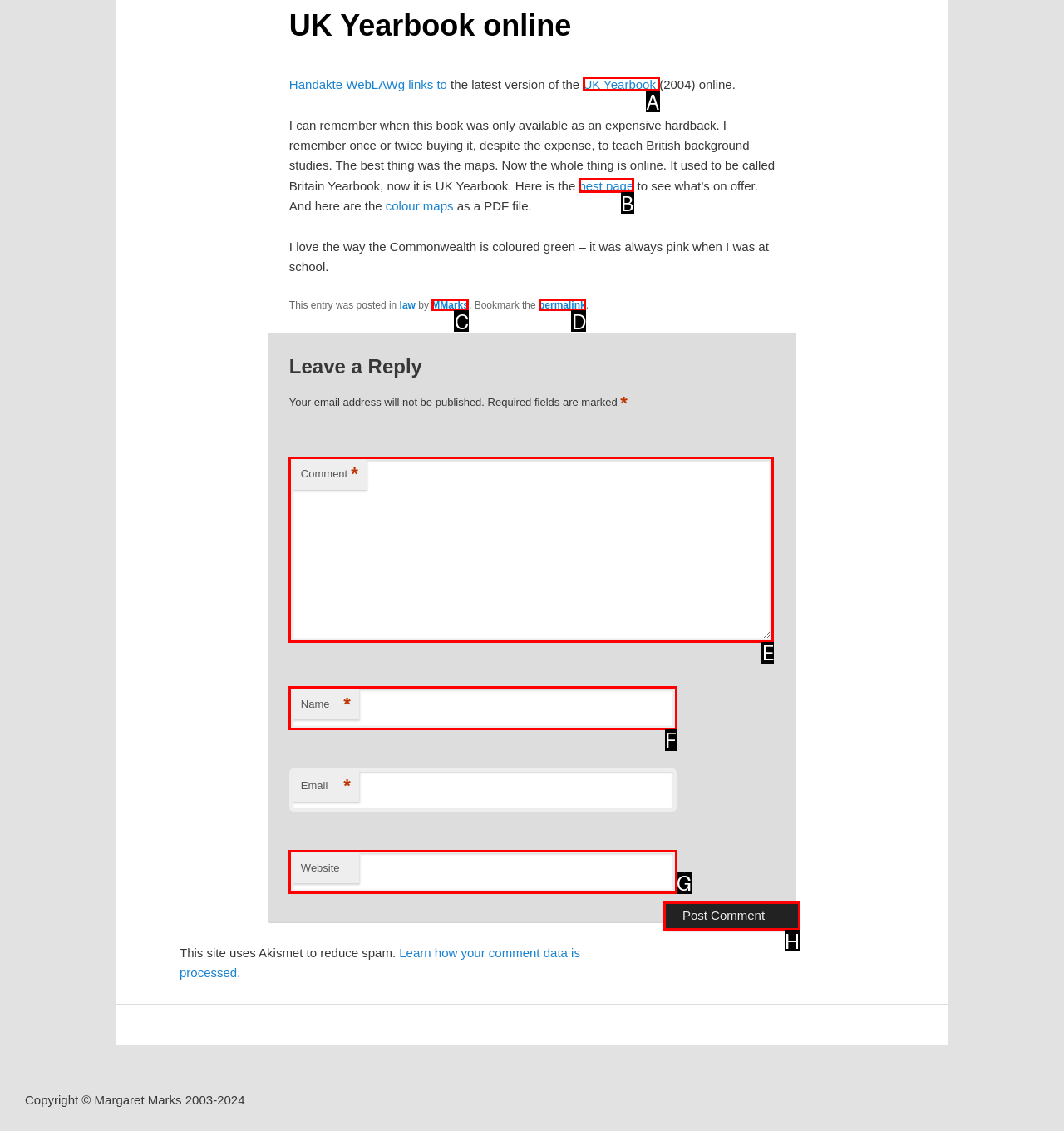Determine which HTML element fits the description: Window Industry News. Answer with the letter corresponding to the correct choice.

None